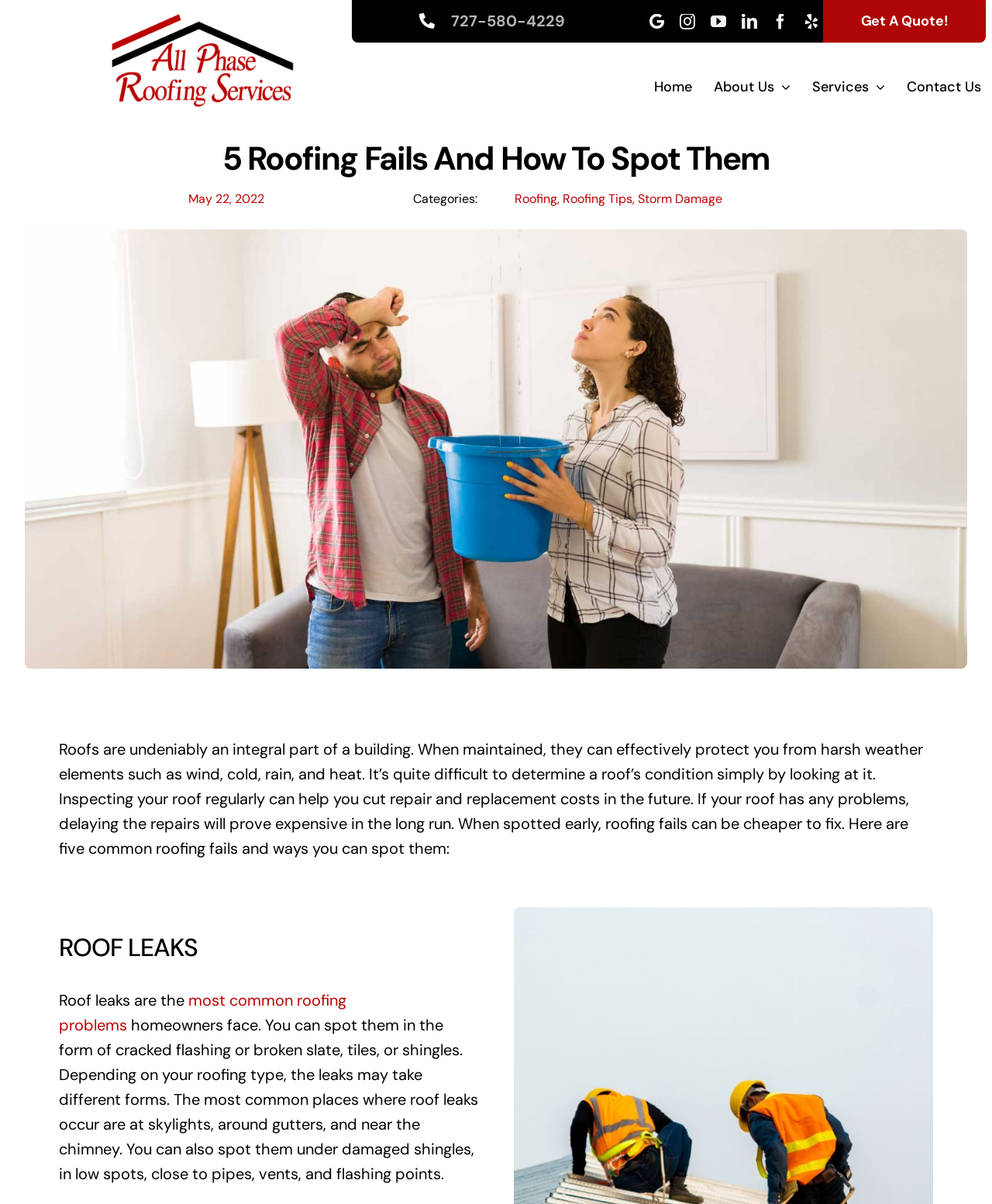Identify the bounding box for the element characterized by the following description: "most common roofing problems".

[0.059, 0.823, 0.349, 0.86]